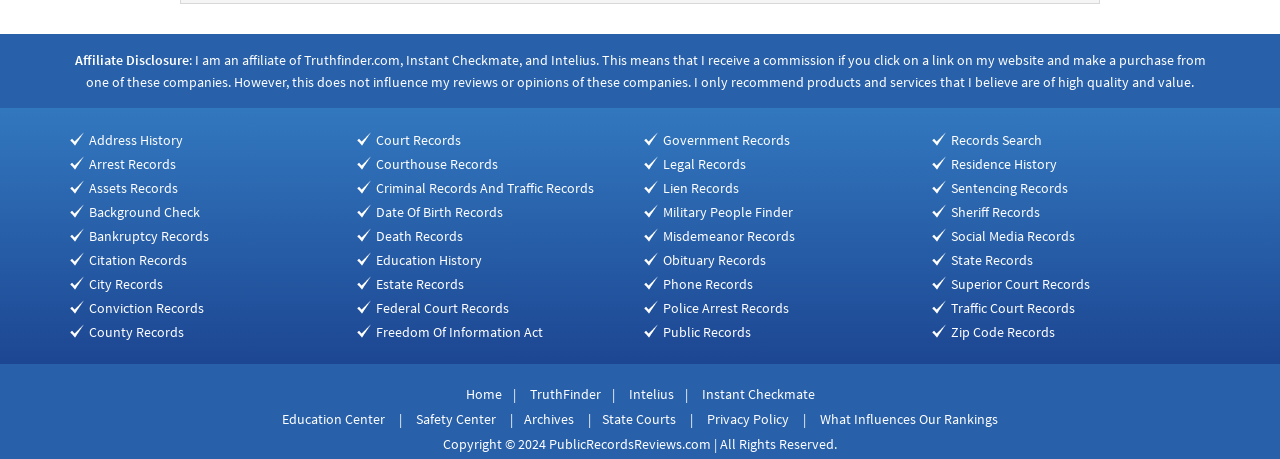Find the bounding box coordinates for the UI element that matches this description: "Date Of Birth Records".

[0.294, 0.442, 0.393, 0.481]